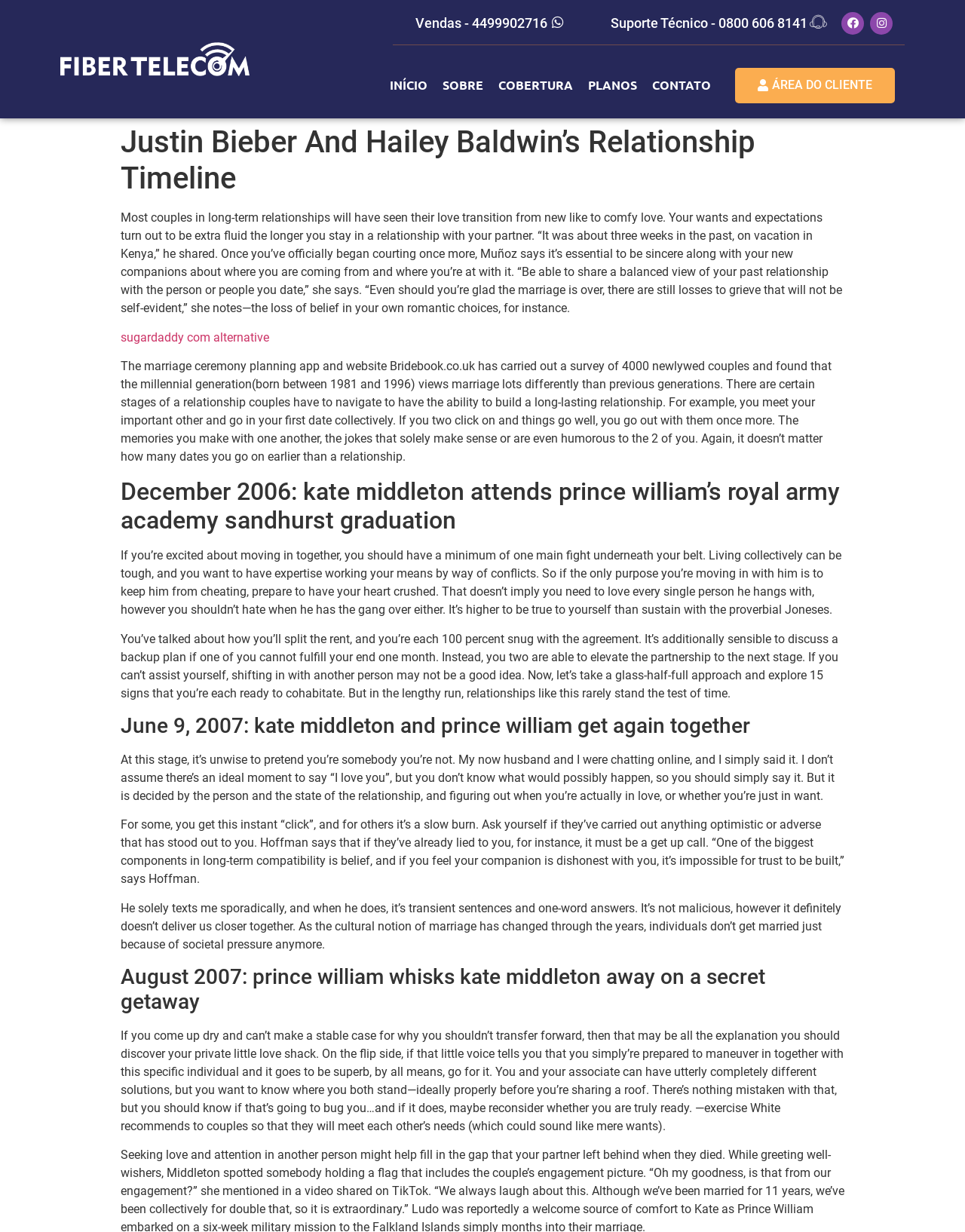What is the topic of the webpage?
Look at the image and respond to the question as thoroughly as possible.

Based on the webpage content, it appears that the webpage is discussing the relationship timeline of Justin Bieber and Hailey Baldwin, with various paragraphs and headings detailing their relationship milestones.